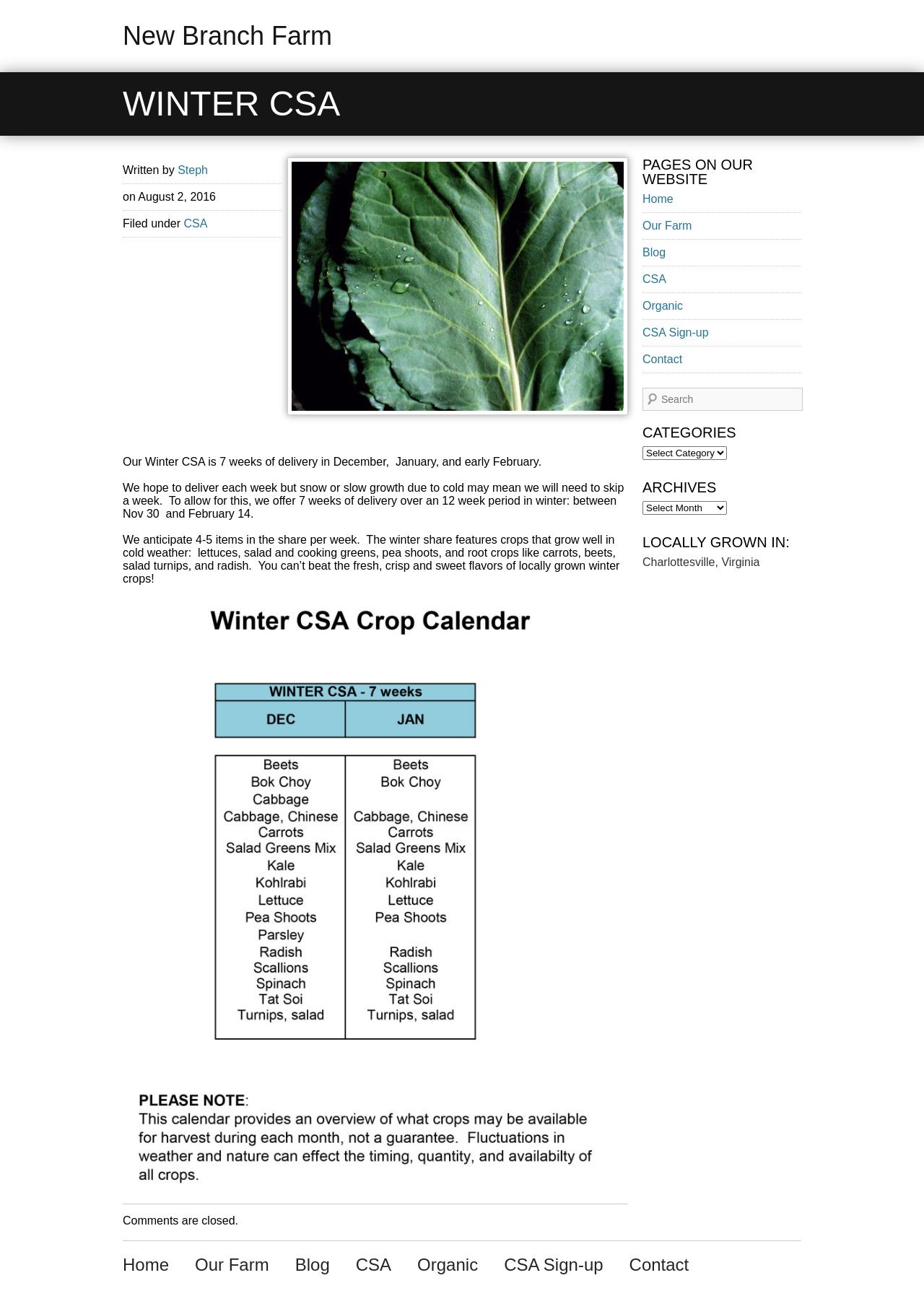Generate a comprehensive caption for the webpage you are viewing.

The webpage is about Winter CSA (Community Supported Agriculture) at New Branch Farm. At the top, there is a heading "WINTER CSA" and a link to "New Branch Farm". Below the heading, there is information about the author, Steph, and the date of the post, August 2, 2016. 

The main content of the page is divided into two sections. On the left side, there is a description of the Winter CSA program, which includes 7 weeks of delivery in December, January, and early February. The program features crops that grow well in cold weather, such as lettuces, salad and cooking greens, pea shoots, and root crops like carrots, beets, salad turnips, and radish. There is also an image of a winter calendar.

On the right side, there are several sections, including "PAGES ON OUR WEBSITE", "CATEGORIES", "ARCHIVES", and "LOCALLY GROWN IN:". Under "PAGES ON OUR WEBSITE", there are links to different pages, such as "Home", "Our Farm", "Blog", "CSA", "Organic", "CSA Sign-up", and "Contact". Under "CATEGORIES" and "ARCHIVES", there are dropdown menus. Under "LOCALLY GROWN IN:", there is a text "Charlottesville, Virginia". 

At the bottom of the page, there is a footer section with links to different pages, similar to the "PAGES ON OUR WEBSITE" section.